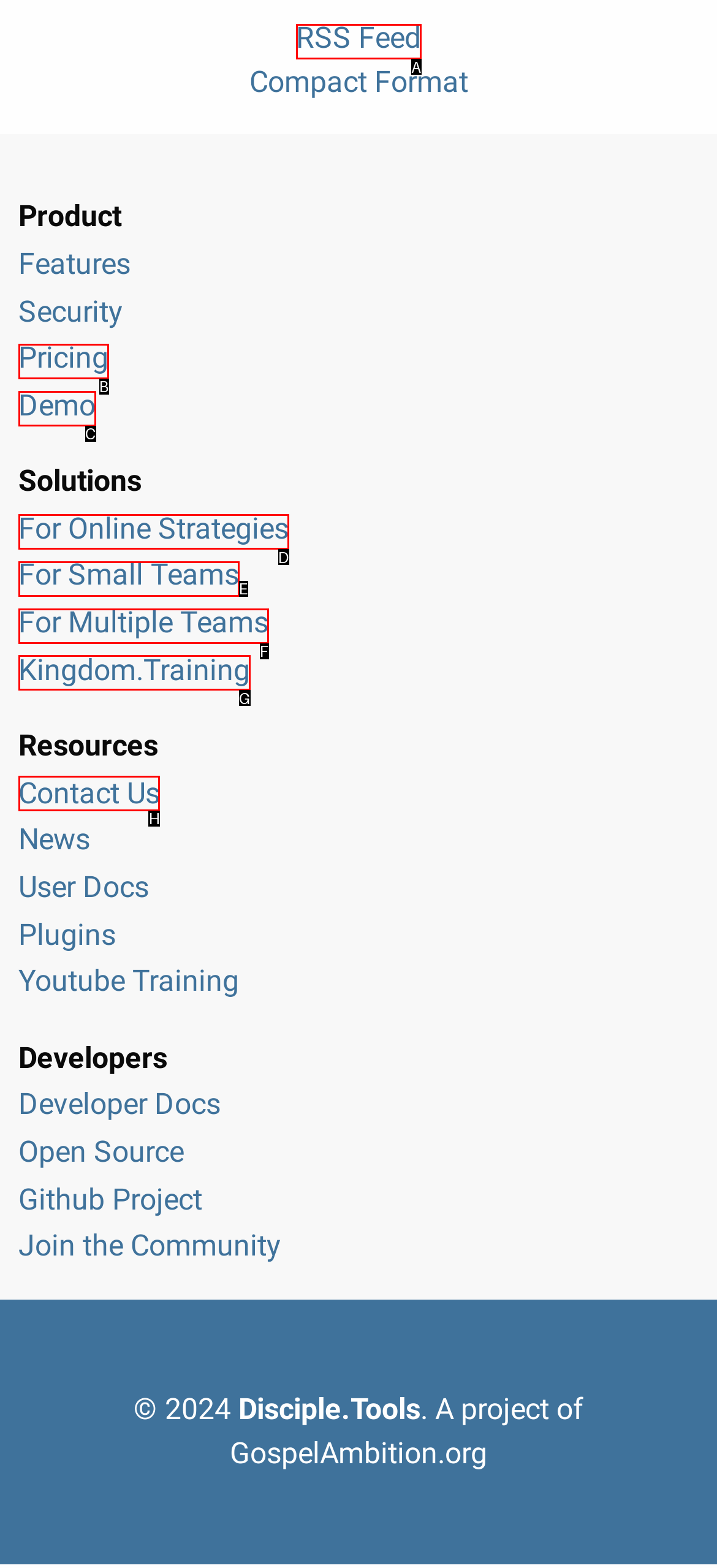Based on the task: Contact us, which UI element should be clicked? Answer with the letter that corresponds to the correct option from the choices given.

H